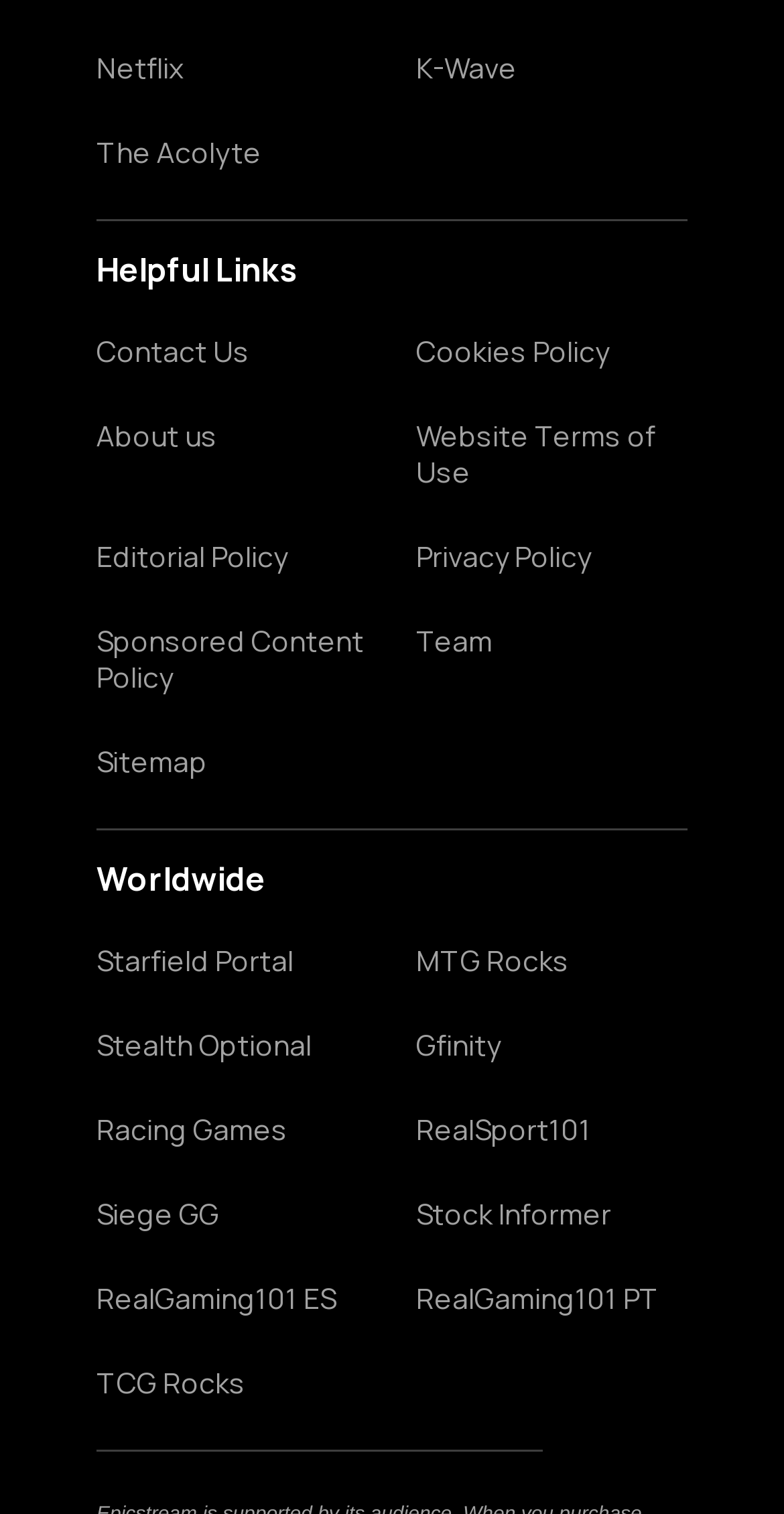What is the text above the link 'Starfield Portal'?
Provide a detailed and extensive answer to the question.

The text above the link 'Starfield Portal' is 'Worldwide', which is a static text element located at [0.123, 0.566, 0.338, 0.595] on the webpage.